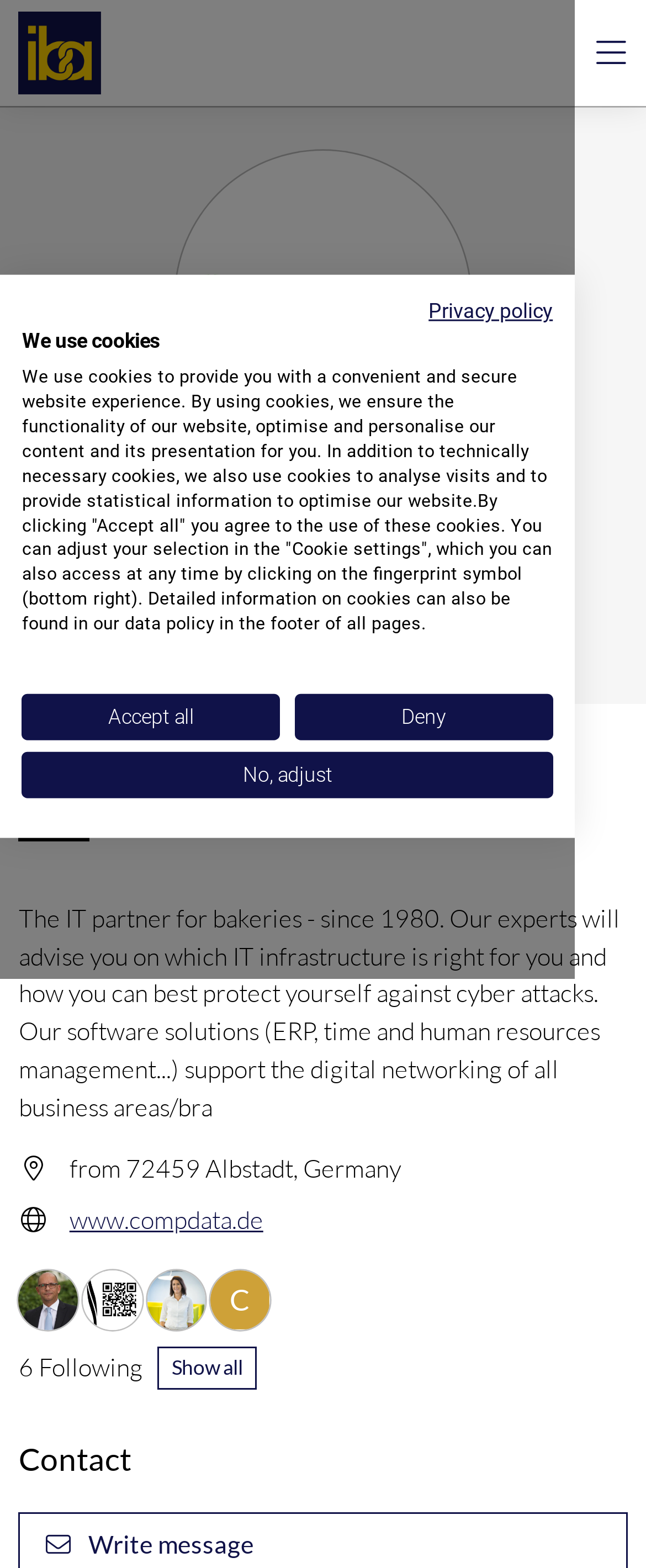Please identify the coordinates of the bounding box that should be clicked to fulfill this instruction: "Toggle the menu".

None